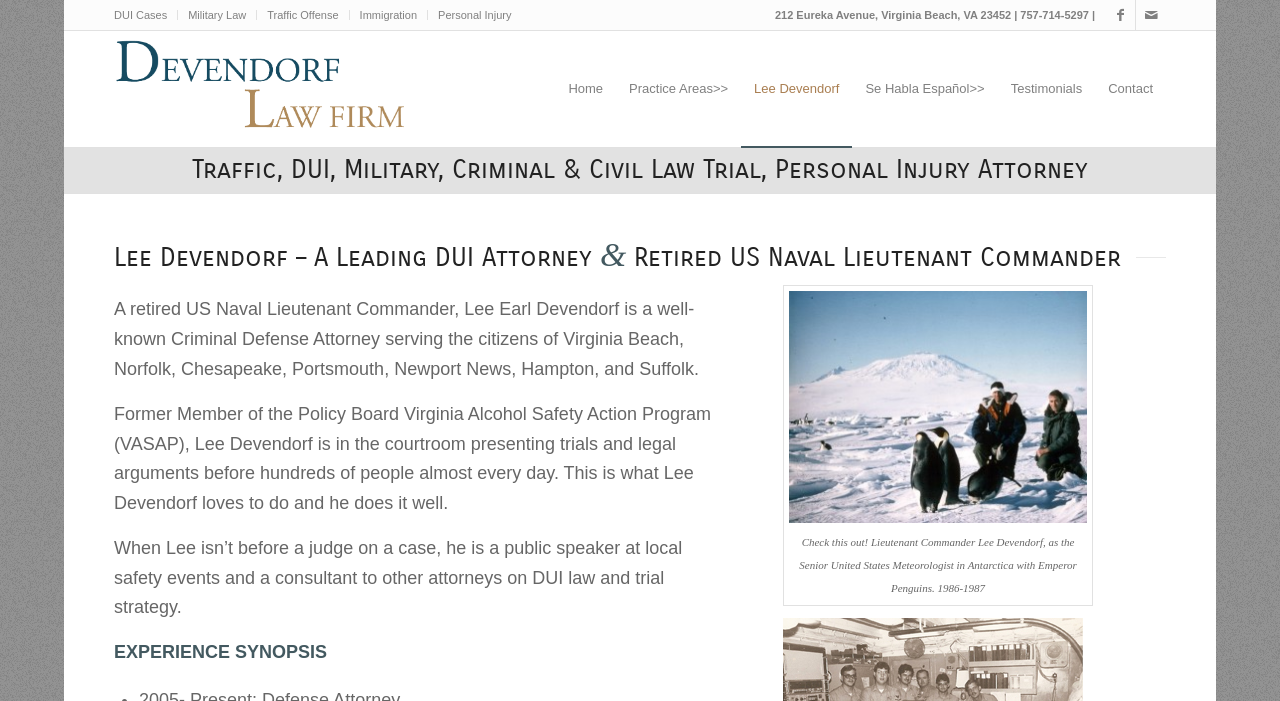Determine the bounding box coordinates for the area you should click to complete the following instruction: "Visit the Home page".

[0.434, 0.044, 0.481, 0.21]